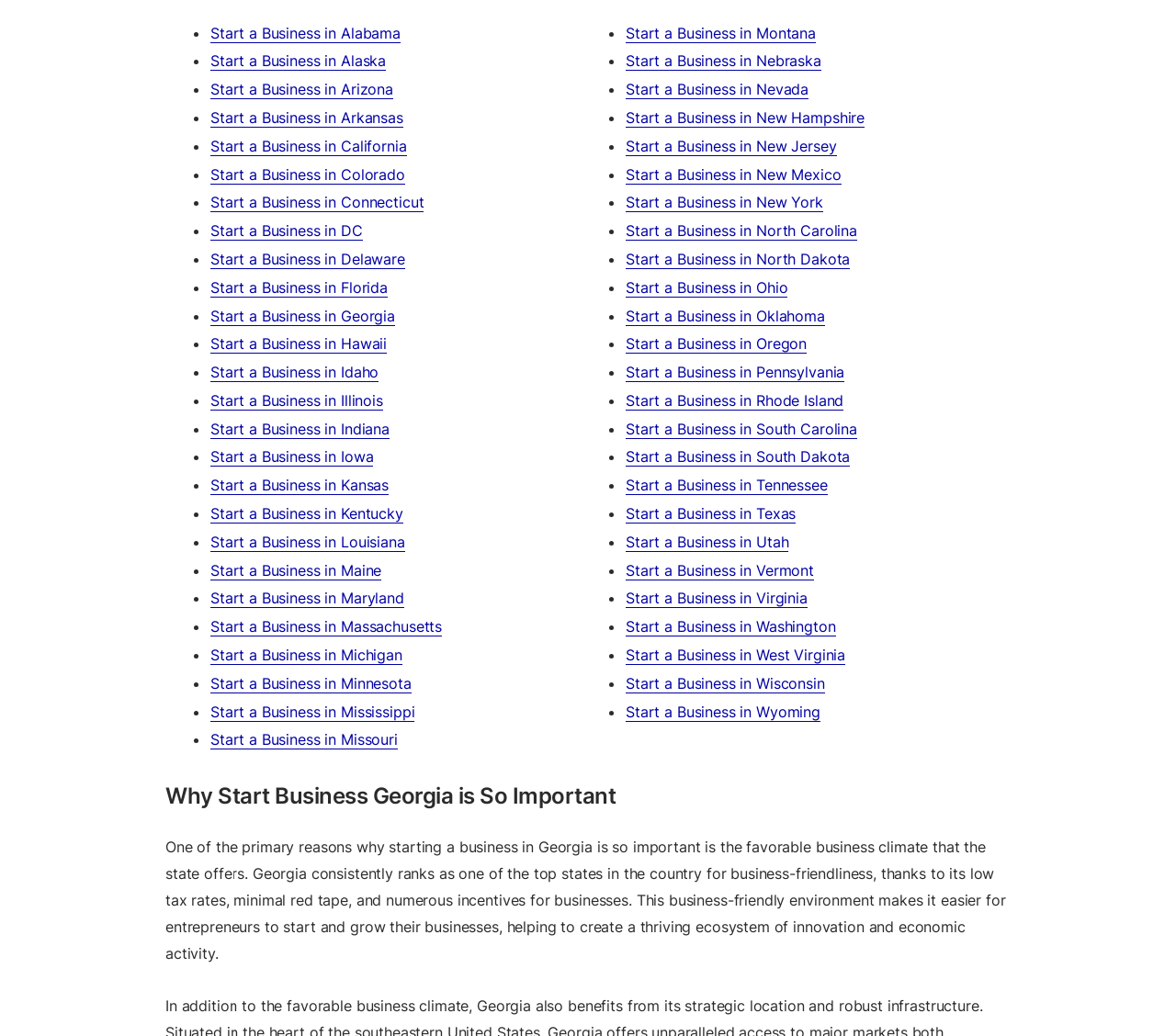What is the horizontal position of the list marker '•' before the link 'Start a Business in New York'?
Using the image, provide a concise answer in one word or a short phrase.

0.517